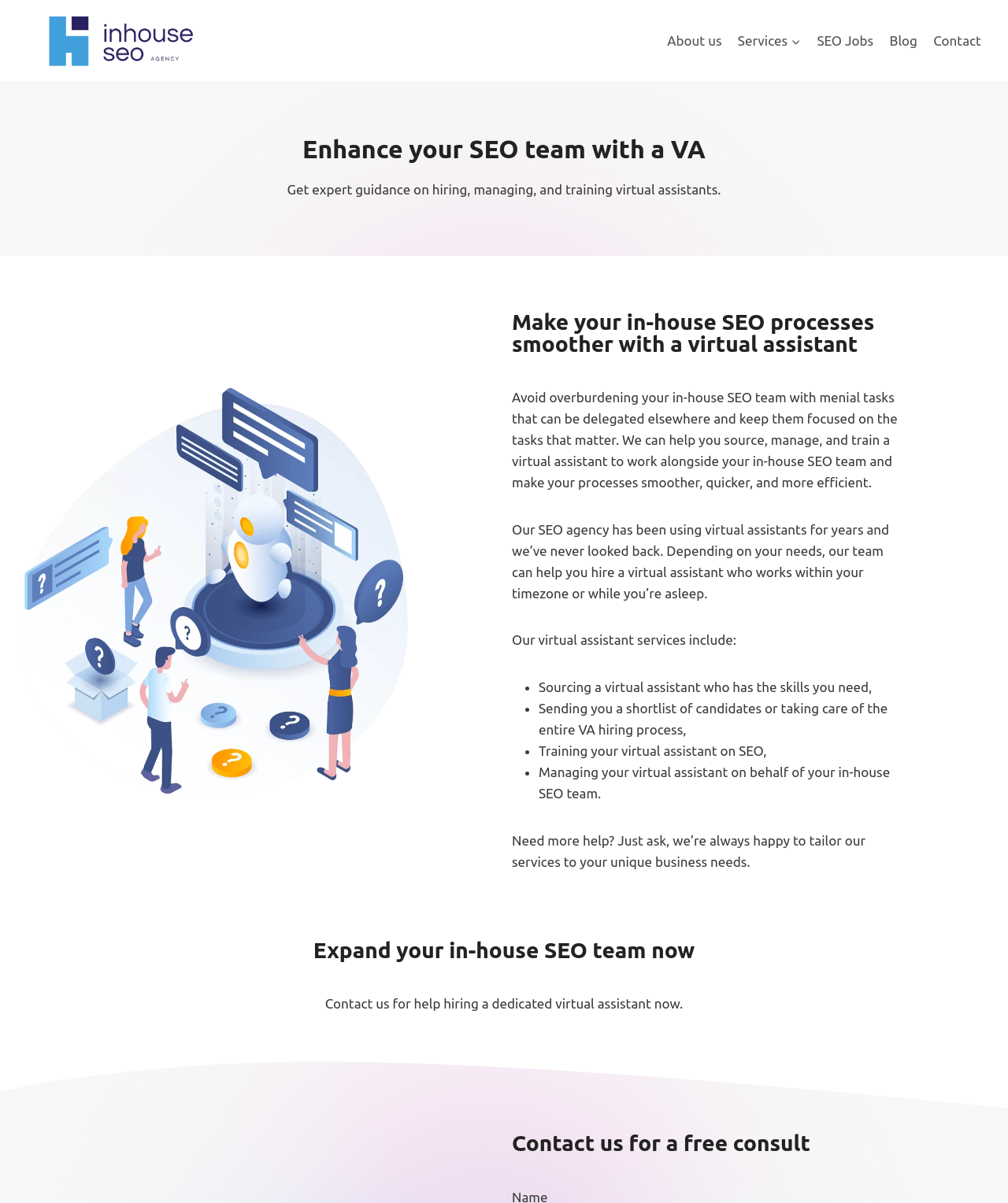Respond to the question with just a single word or phrase: 
What services are offered by the SEO agency?

VA sourcing, training, and management